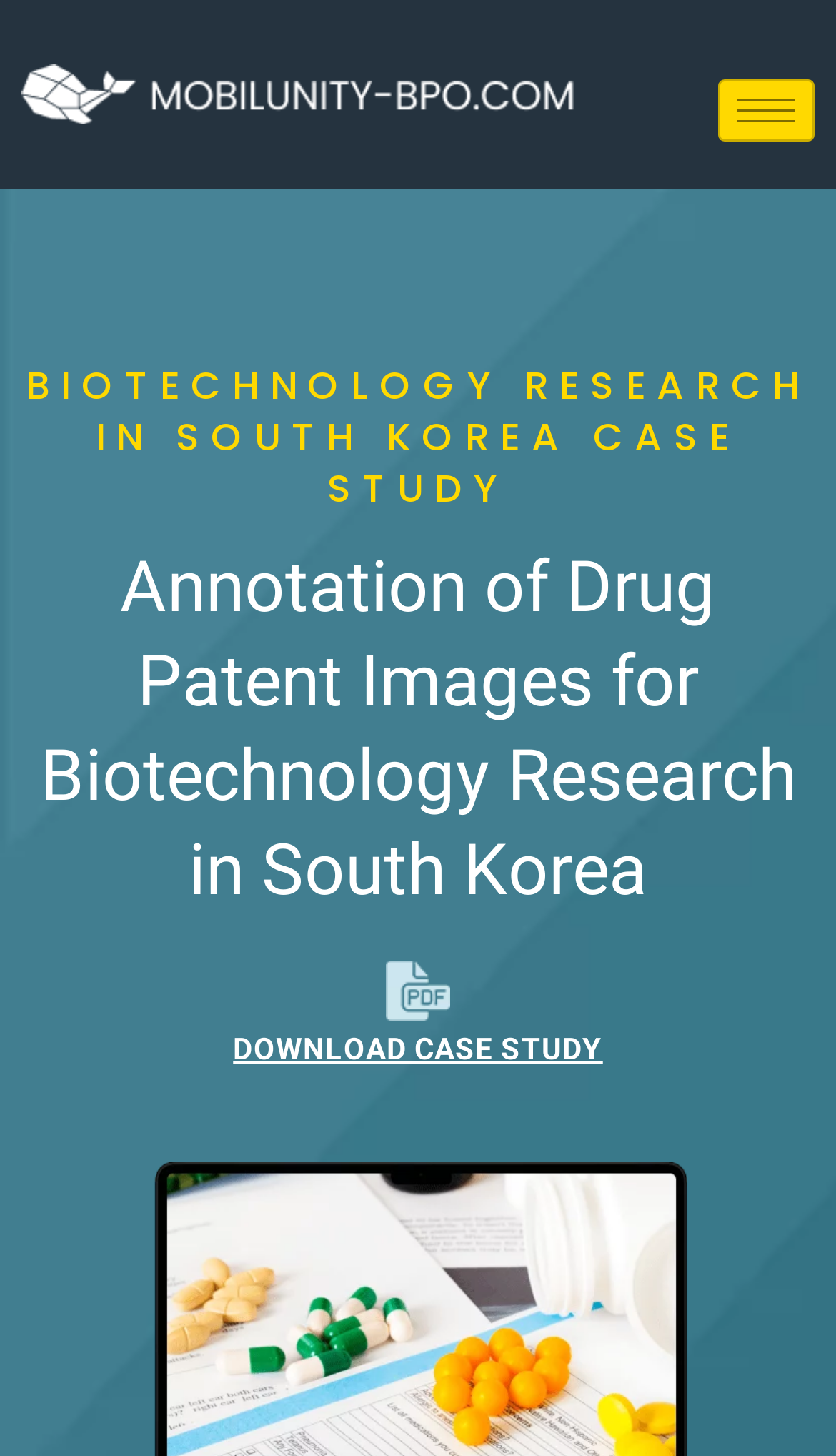What is the format of the downloadable case study?
By examining the image, provide a one-word or phrase answer.

PDF